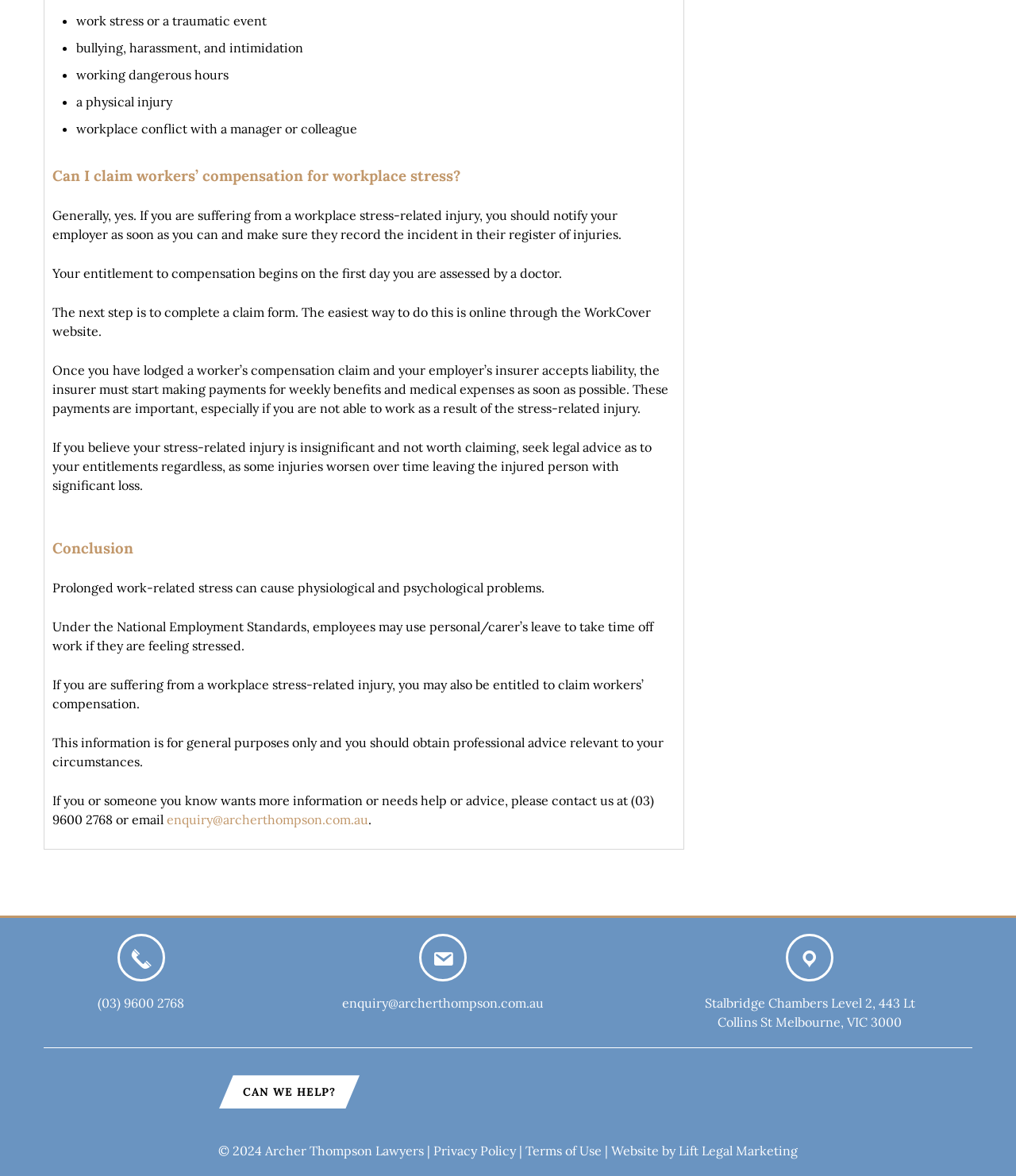Given the description Terms of Use, predict the bounding box coordinates of the UI element. Ensure the coordinates are in the format (top-left x, top-left y, bottom-right x, bottom-right y) and all values are between 0 and 1.

[0.517, 0.972, 0.592, 0.985]